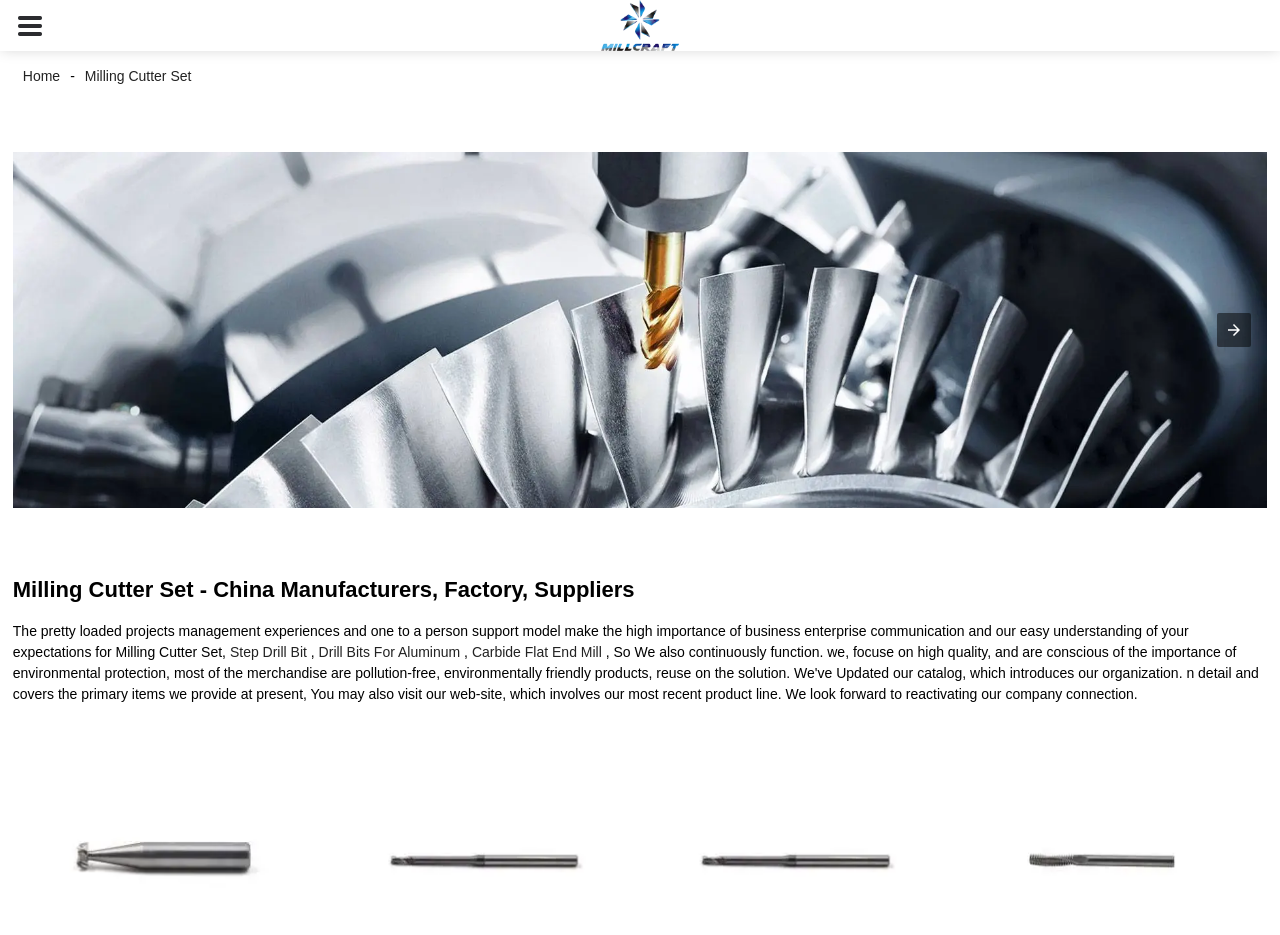Refer to the image and provide an in-depth answer to the question: 
What is the name of the factory?

The name of the factory can be found in the top-left corner of the webpage, where the logo 'MILLCRAFT' is displayed.